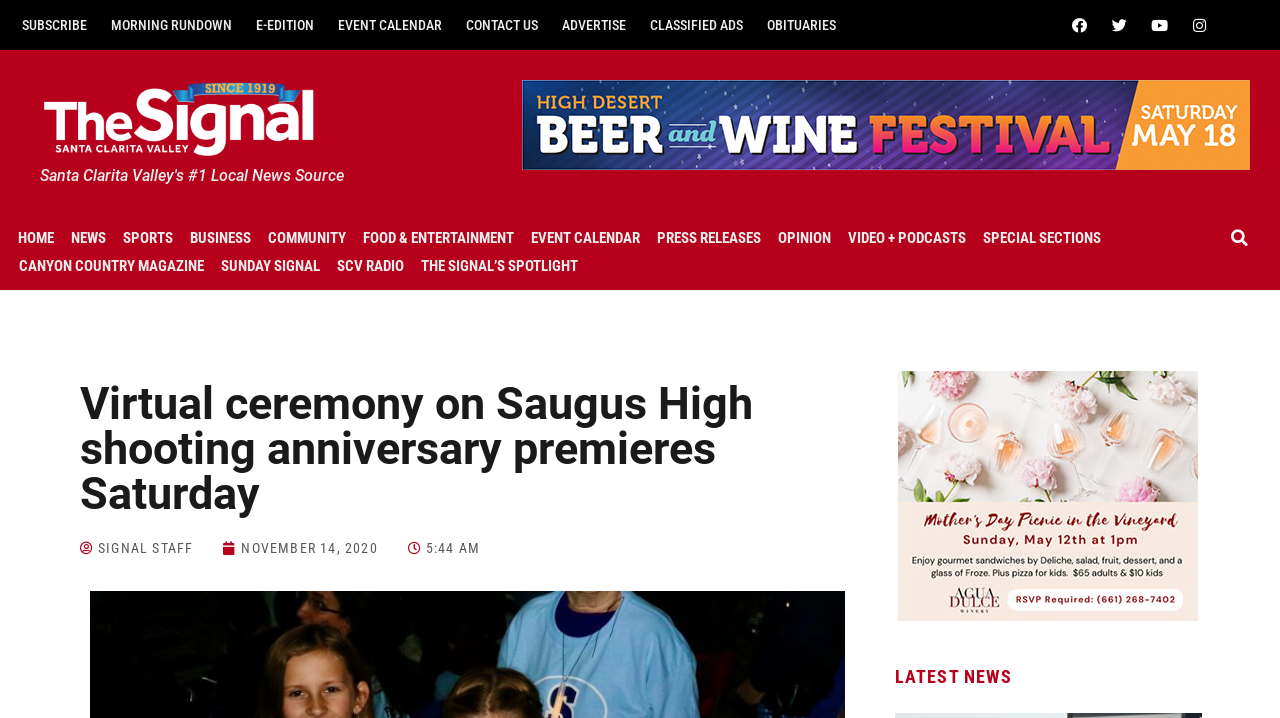Can you determine the bounding box coordinates of the area that needs to be clicked to fulfill the following instruction: "Visit the Facebook page"?

[0.831, 0.014, 0.855, 0.056]